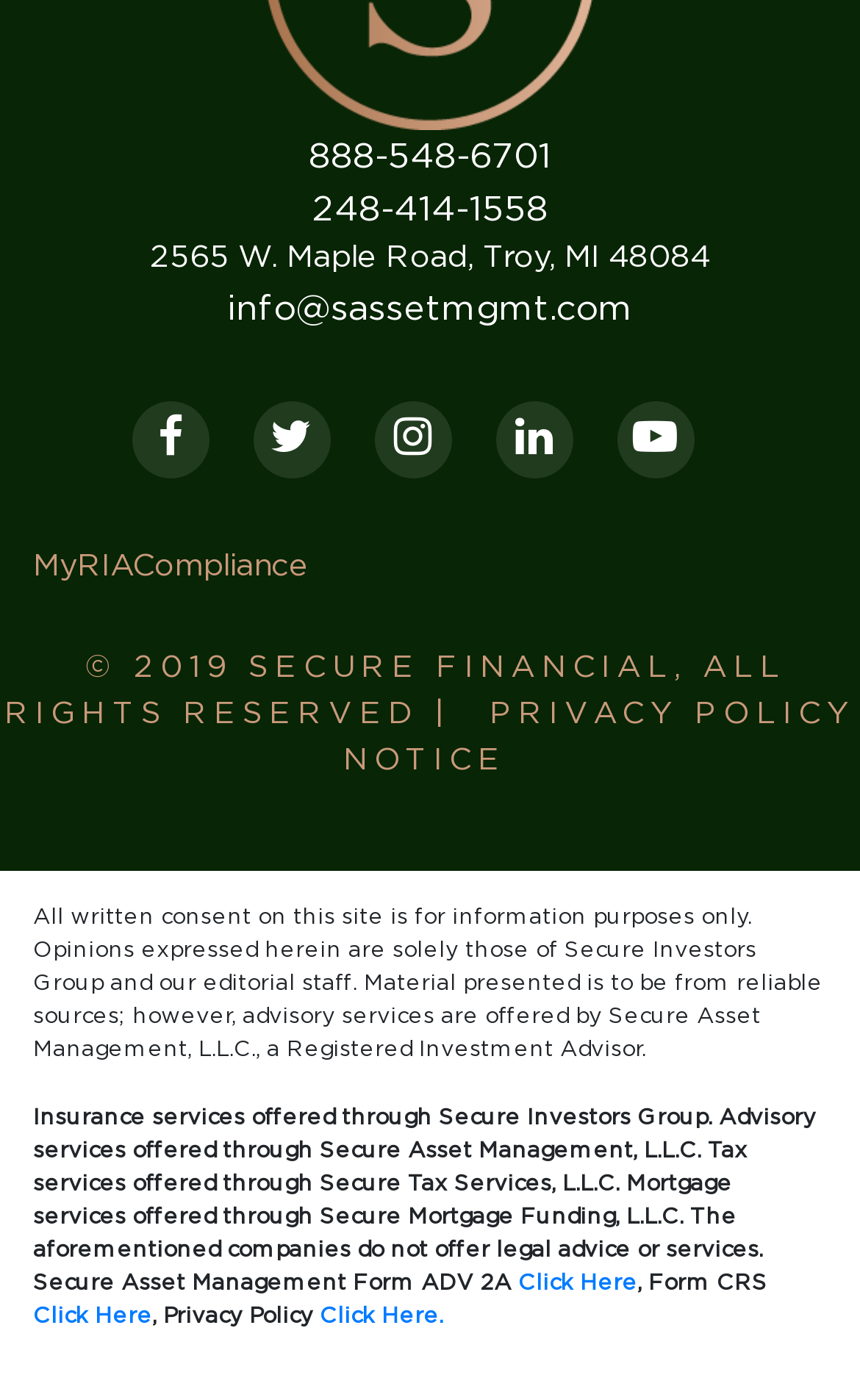What is the address of Secure Asset Management?
Could you answer the question with a detailed and thorough explanation?

I found the address by looking at the StaticText element with the bounding box coordinates [0.174, 0.173, 0.826, 0.195], which contains the text '2565 W. Maple Road, Troy, MI 48084'.